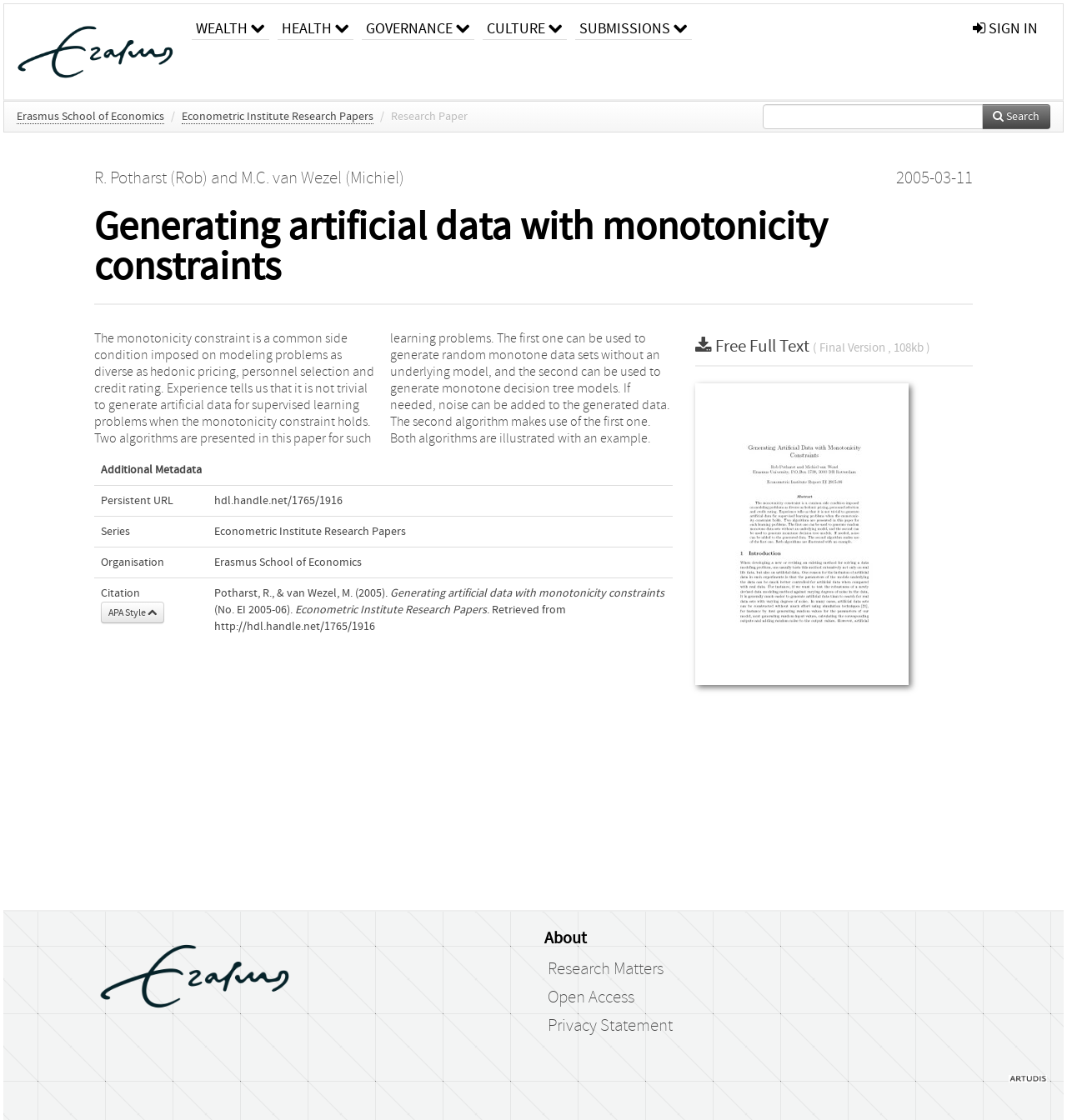Who are the authors of the research paper? Observe the screenshot and provide a one-word or short phrase answer.

R. Potharst and M.C. van Wezel